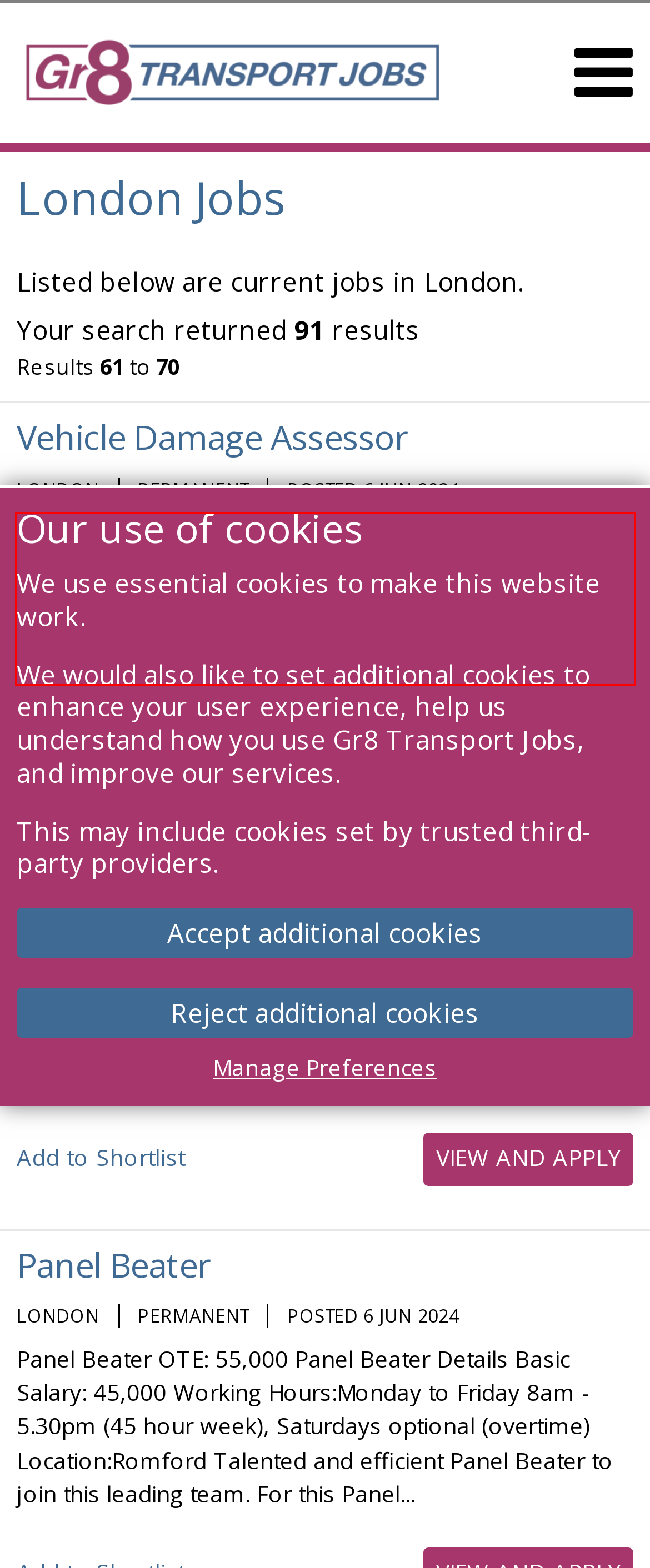Please use OCR to extract the text content from the red bounding box in the provided webpage screenshot.

VEHICLE DAMAGE ASSESSOR Vehicle Damage Assessor details: Basic Salary: 40,000 - 45,000 Working Hours:Monday to Friday 8am - 5.30pm LocationActon Talented and efficient Vehicle Damage Assessor to join this leading team. Responsibilities of a Vehicle...